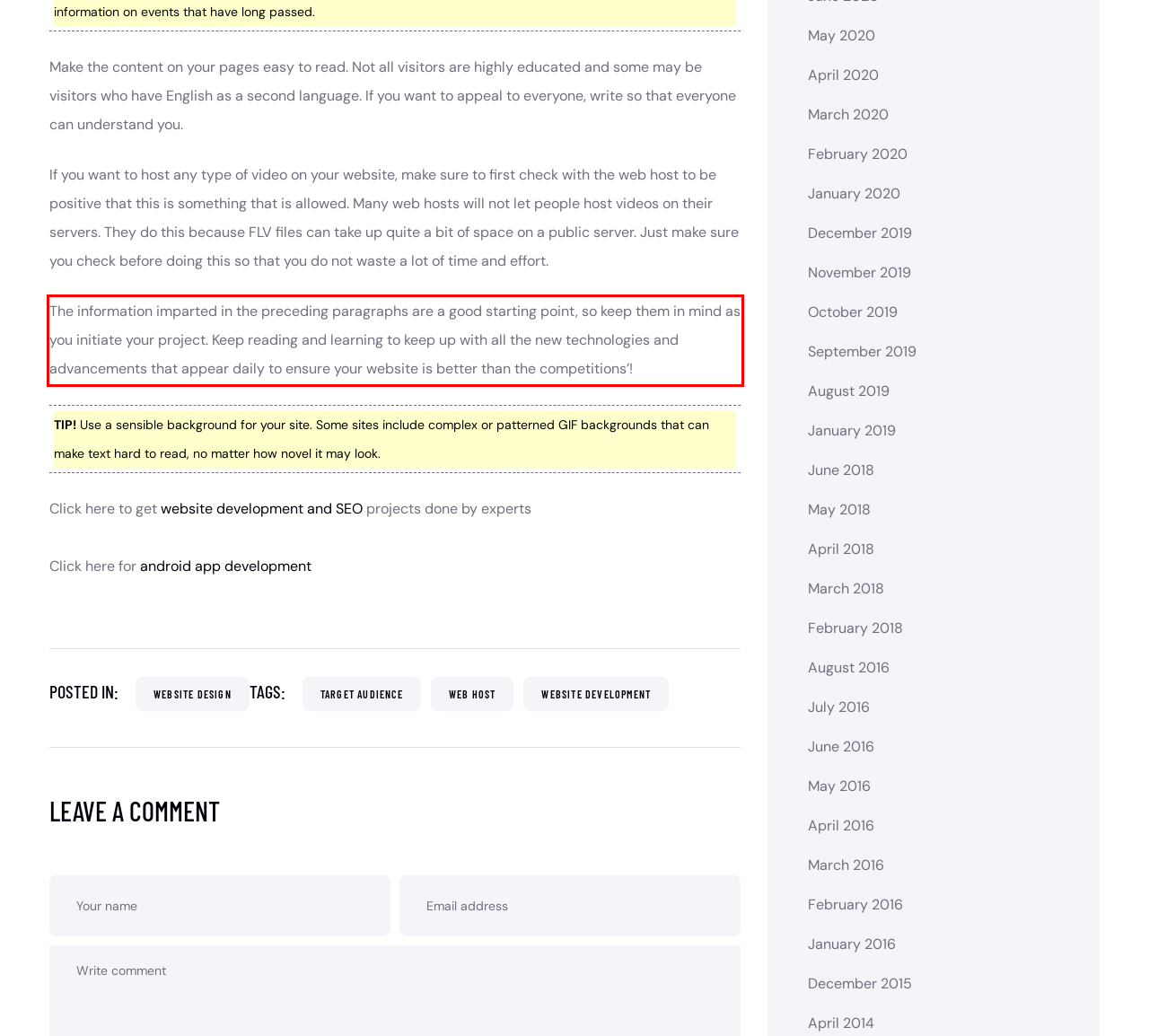Please look at the screenshot provided and find the red bounding box. Extract the text content contained within this bounding box.

The information imparted in the preceding paragraphs are a good starting point, so keep them in mind as you initiate your project. Keep reading and learning to keep up with all the new technologies and advancements that appear daily to ensure your website is better than the competitions’!